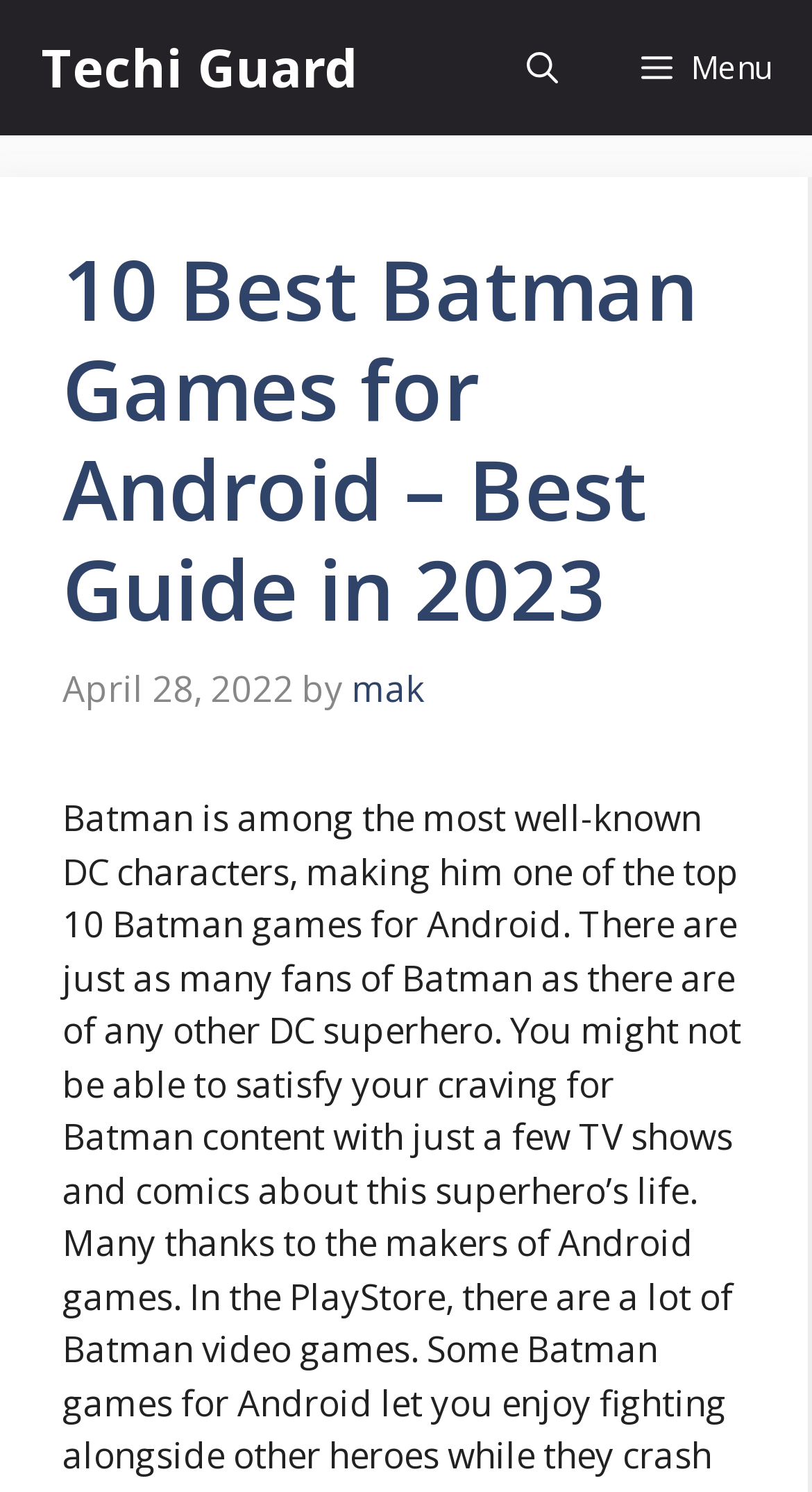Find the bounding box of the UI element described as follows: "*Species- Seed plants (families)".

None